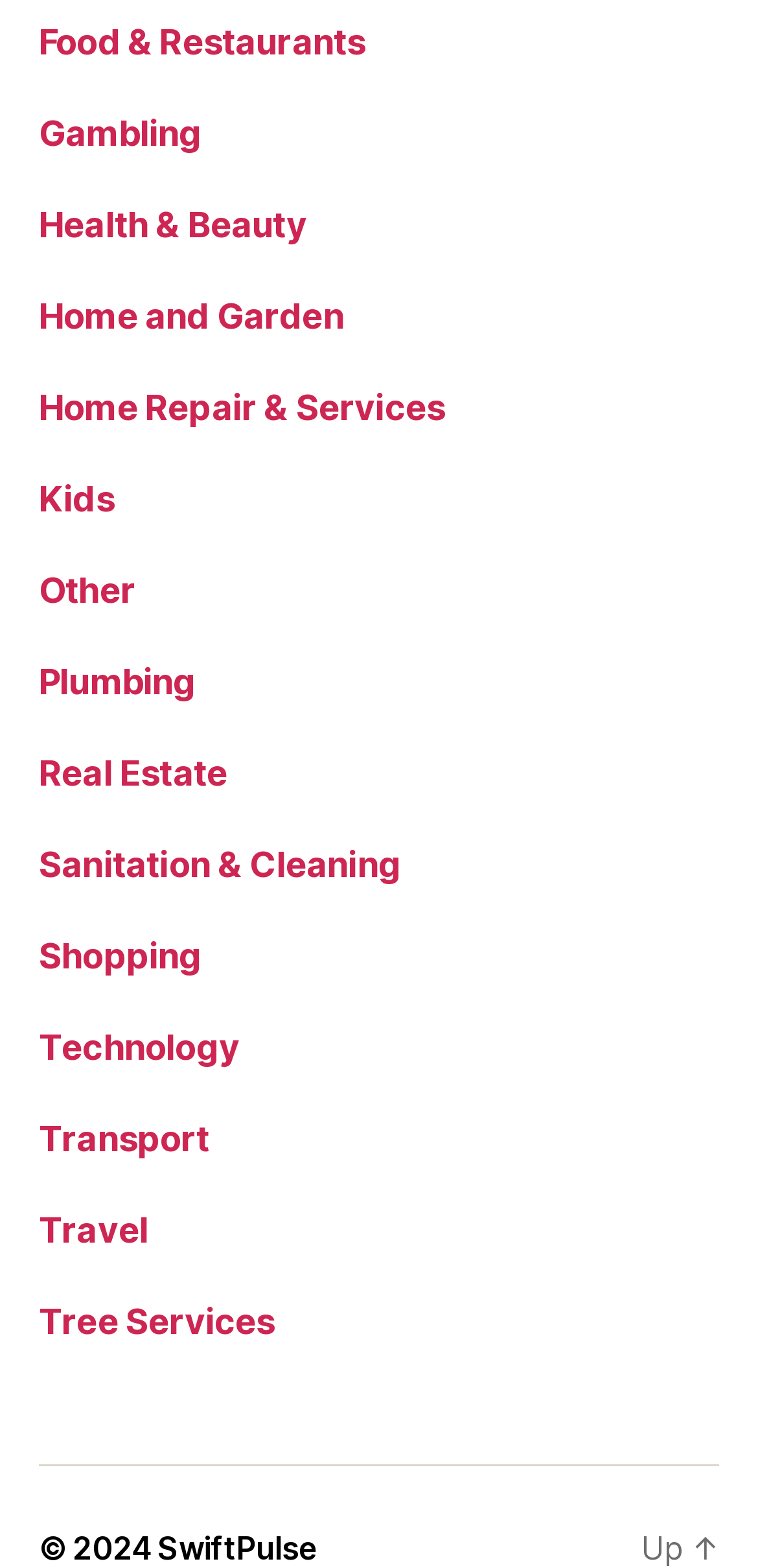What is the last category listed?
Provide a comprehensive and detailed answer to the question.

I looked at the last link element under the root element, which has the text content 'Tree Services'. This is the last category listed.